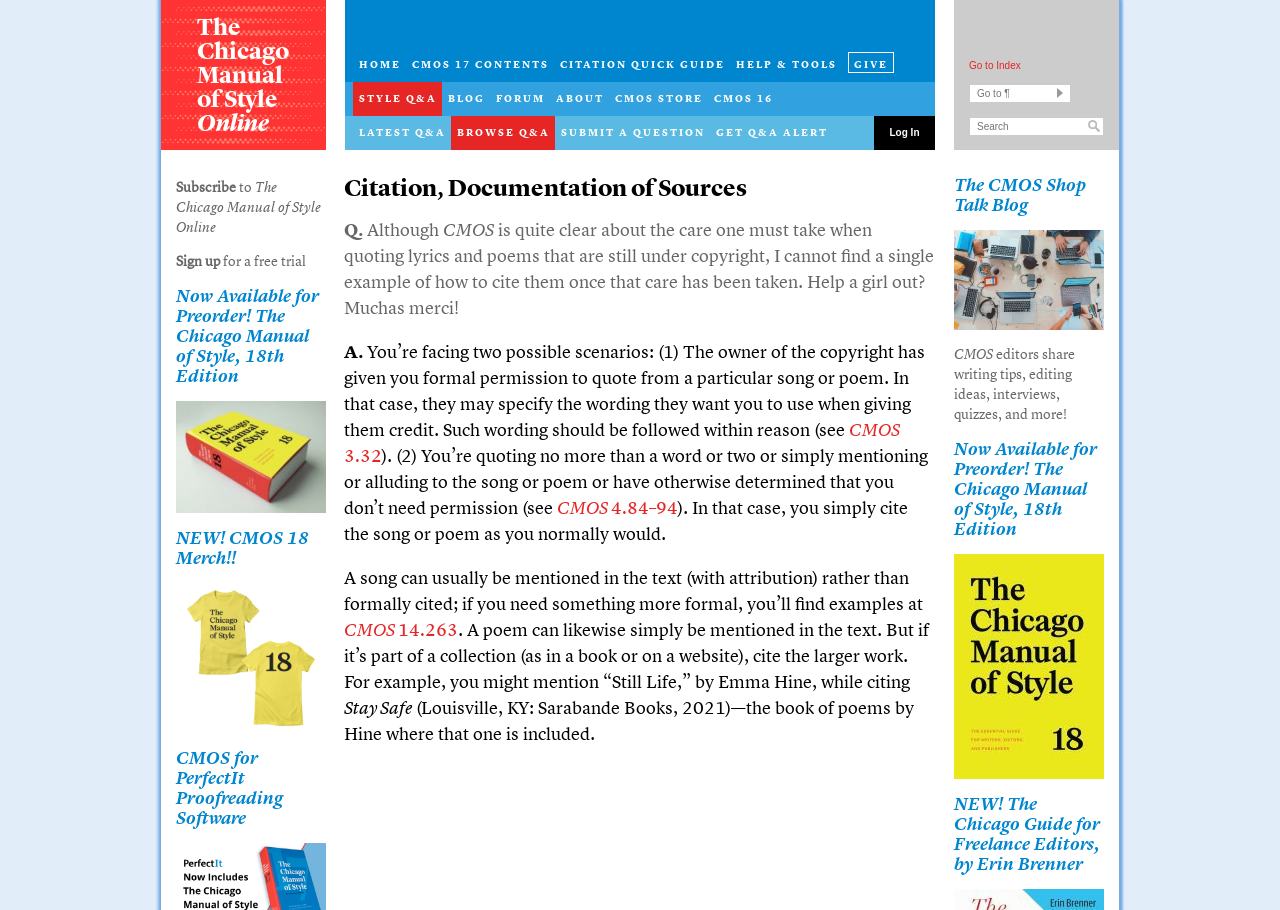Give a concise answer using one word or a phrase to the following question:
What is the purpose of the CMOS Shop Talk Blog?

Share writing tips and editing ideas